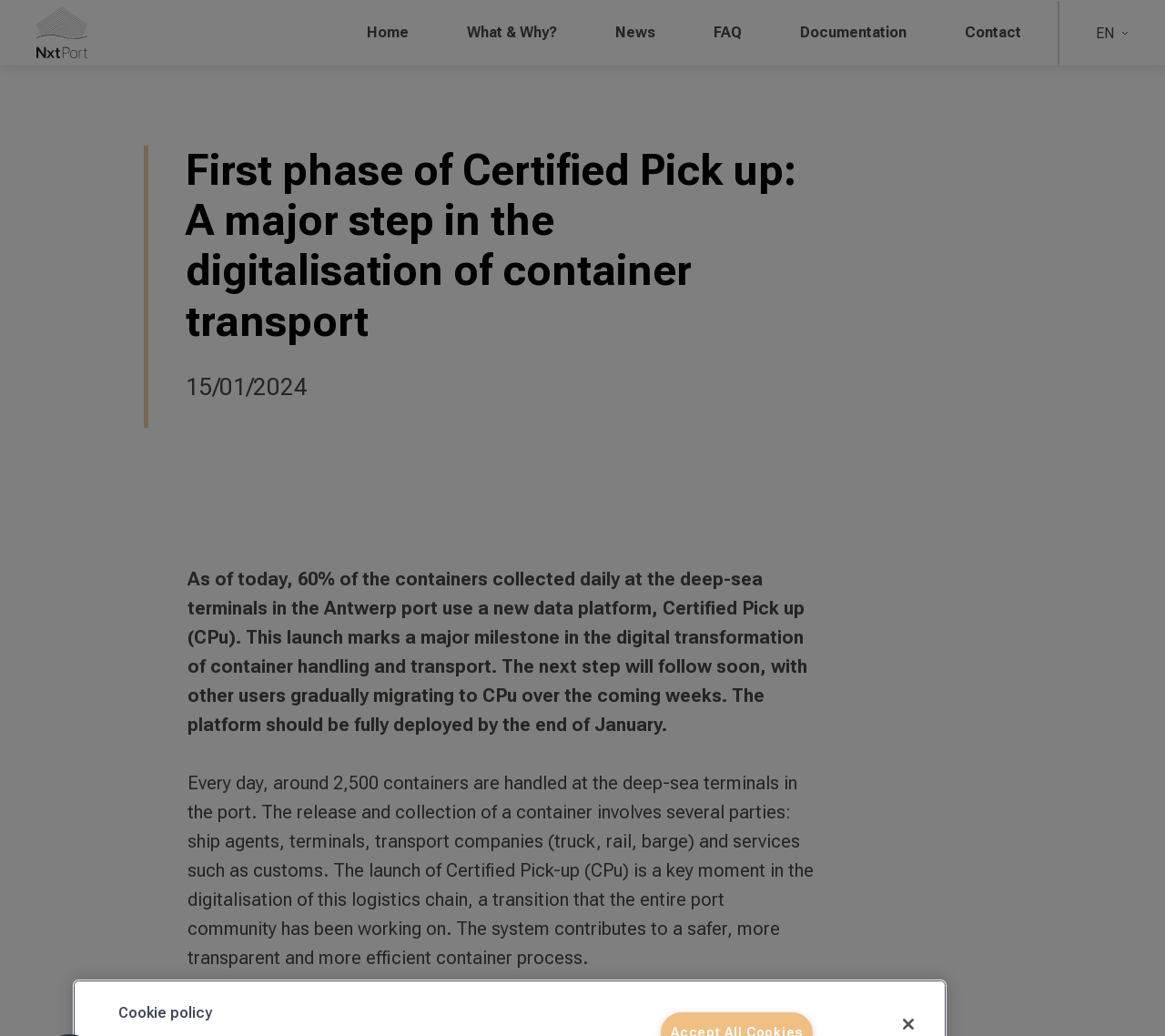Please specify the bounding box coordinates of the clickable region to carry out the following instruction: "contact us". The coordinates should be four float numbers between 0 and 1, in the format [left, top, right, bottom].

[0.812, 0.018, 0.892, 0.046]